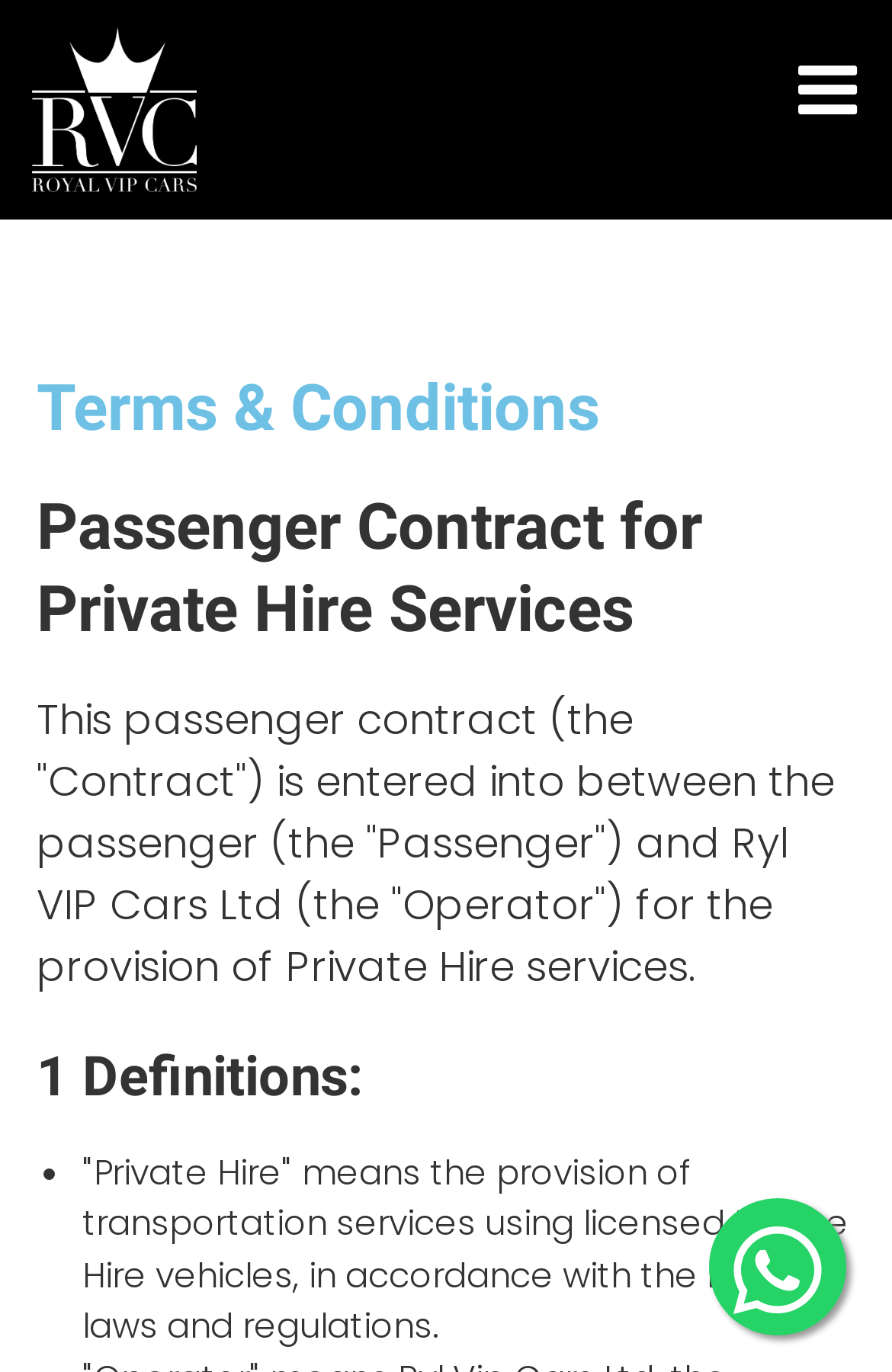Find the bounding box coordinates for the HTML element described as: "parent_node: Skip to content". The coordinates should consist of four float values between 0 and 1, i.e., [left, top, right, bottom].

[0.795, 0.873, 0.949, 0.973]